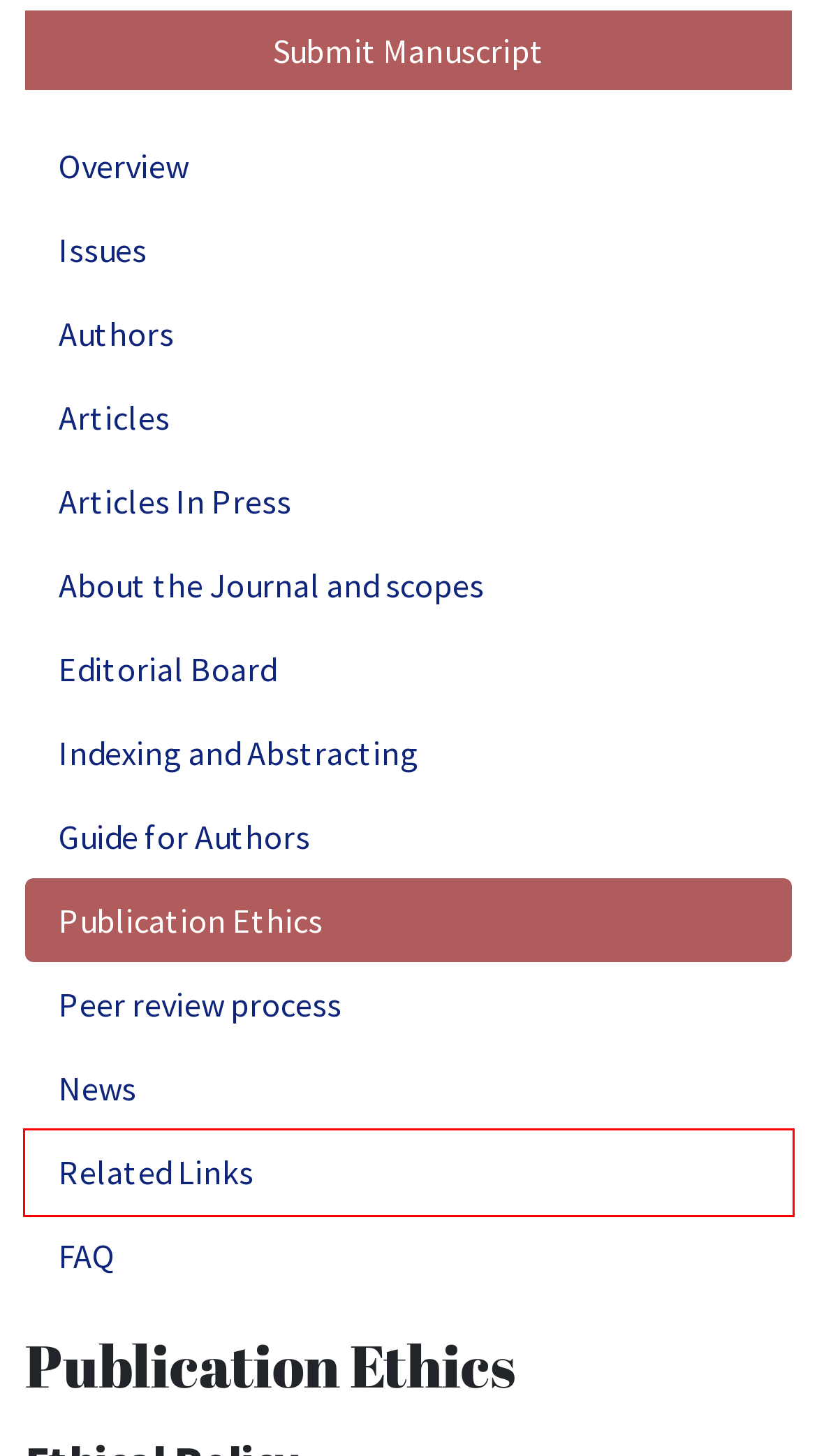Consider the screenshot of a webpage with a red bounding box and select the webpage description that best describes the new page that appears after clicking the element inside the red box. Here are the candidates:
A. Guide for Authors - Geoconservation Research (Geoconserv. Res.)
B. About the Journal and scopes - Geoconservation Research (Geoconserv. Res.)
C. Indexing and Abstracting - Geoconservation Research (Geoconserv. Res.)
D. Related Links - Geoconservation Research (Geoconserv. Res.)
E. Editorial Board - Geoconservation Research (Geoconserv. Res.)
F. Untitled - Geoconservation Research (Geoconserv. Res.)
G. Archives: Articles - Geoconservation Research (Geoconserv. Res.)
H. Issues - Geoconservation Research (Geoconserv. Res.)

D